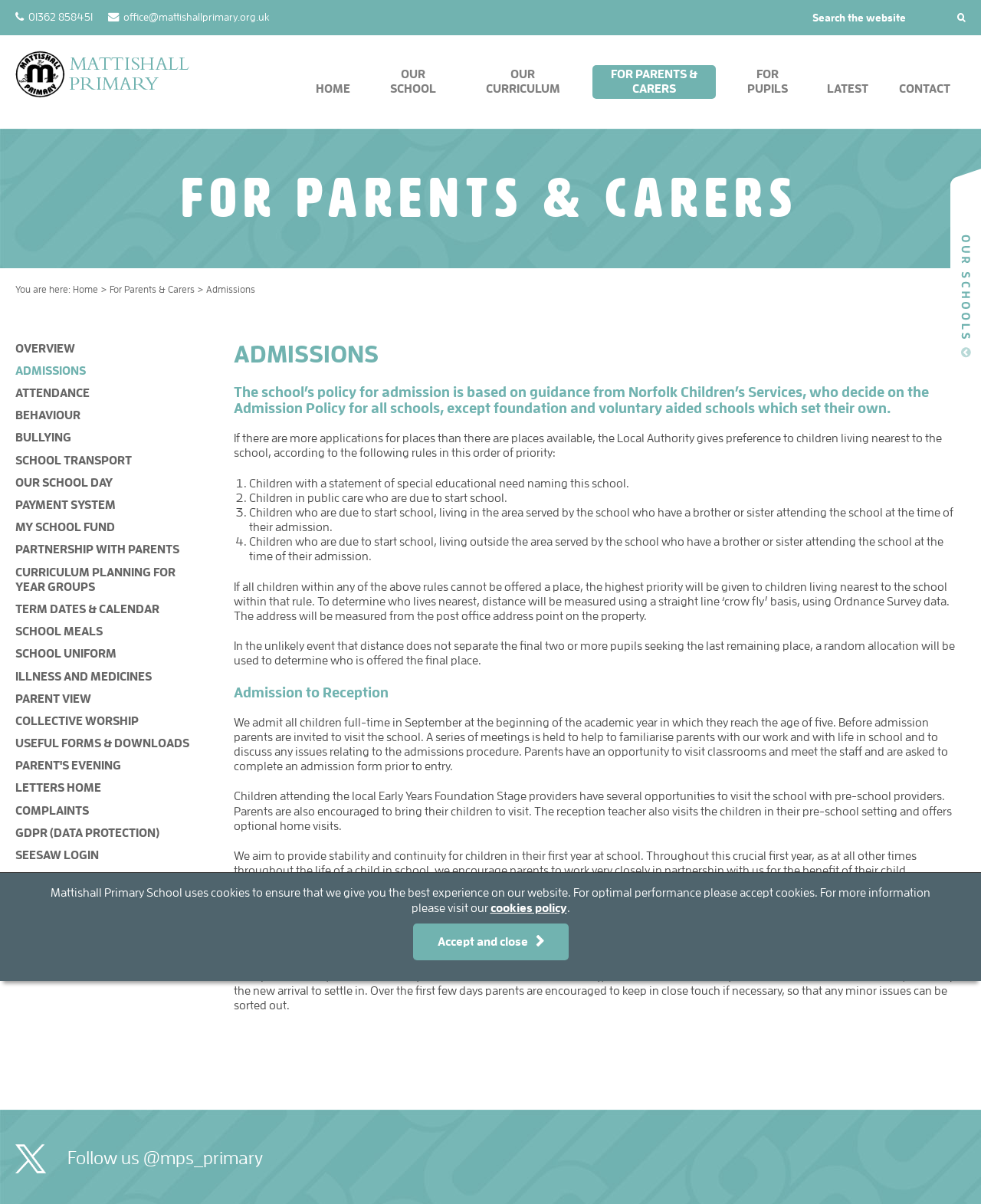Please provide a one-word or phrase answer to the question: 
What are the rules for admission priority?

Distance from the school